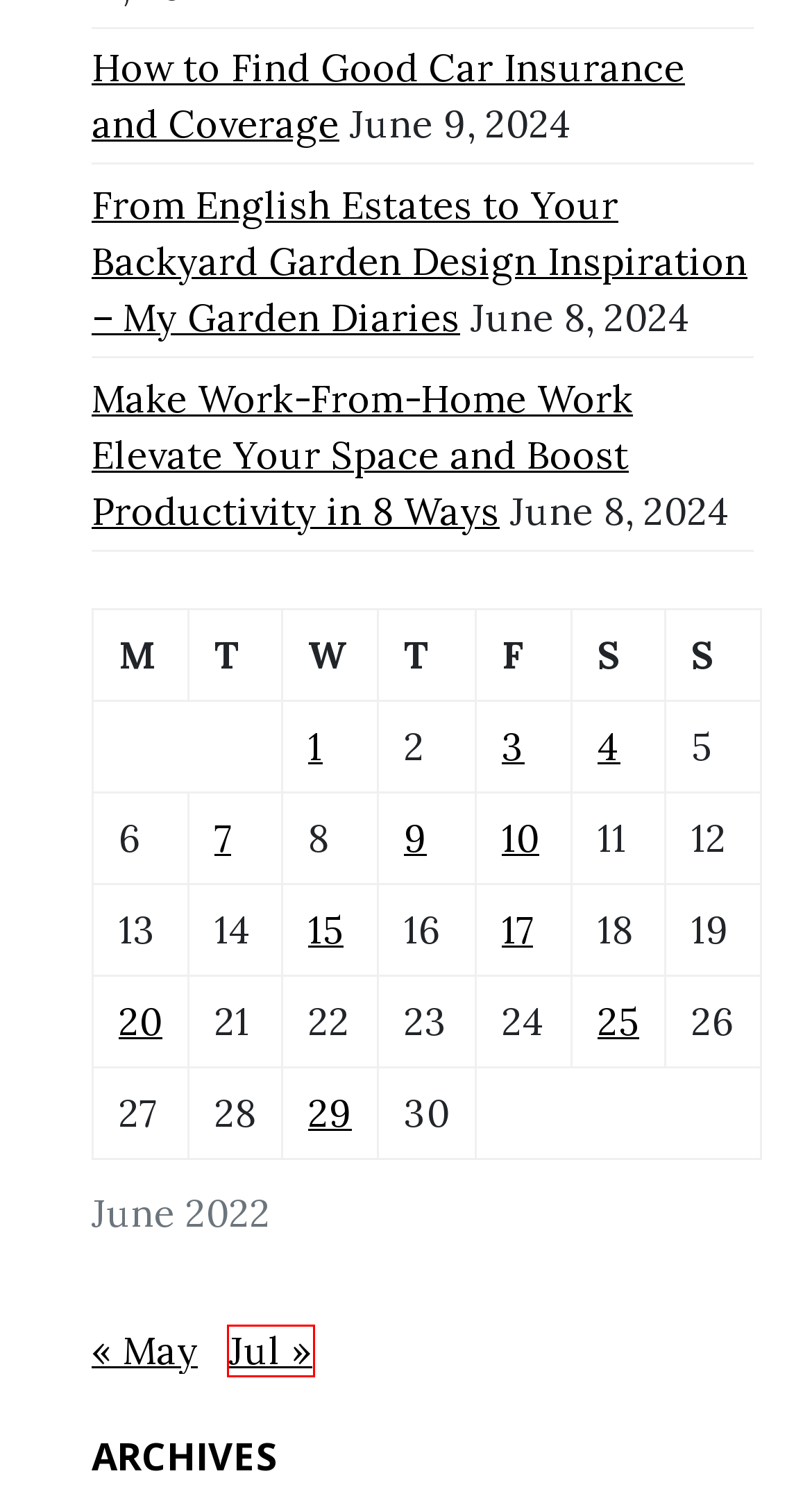You are provided with a screenshot of a webpage containing a red rectangle bounding box. Identify the webpage description that best matches the new webpage after the element in the bounding box is clicked. Here are the potential descriptions:
A. June 4, 2022 - 4Scrapbook
B. June 17, 2022 - 4Scrapbook
C. June 29, 2022 - 4Scrapbook
D. July 2022 - 4Scrapbook
E. June 10, 2022 - 4Scrapbook
F. June 1, 2022 - 4Scrapbook
G. June 25, 2022 - 4Scrapbook
H. May 2022 - 4Scrapbook

D